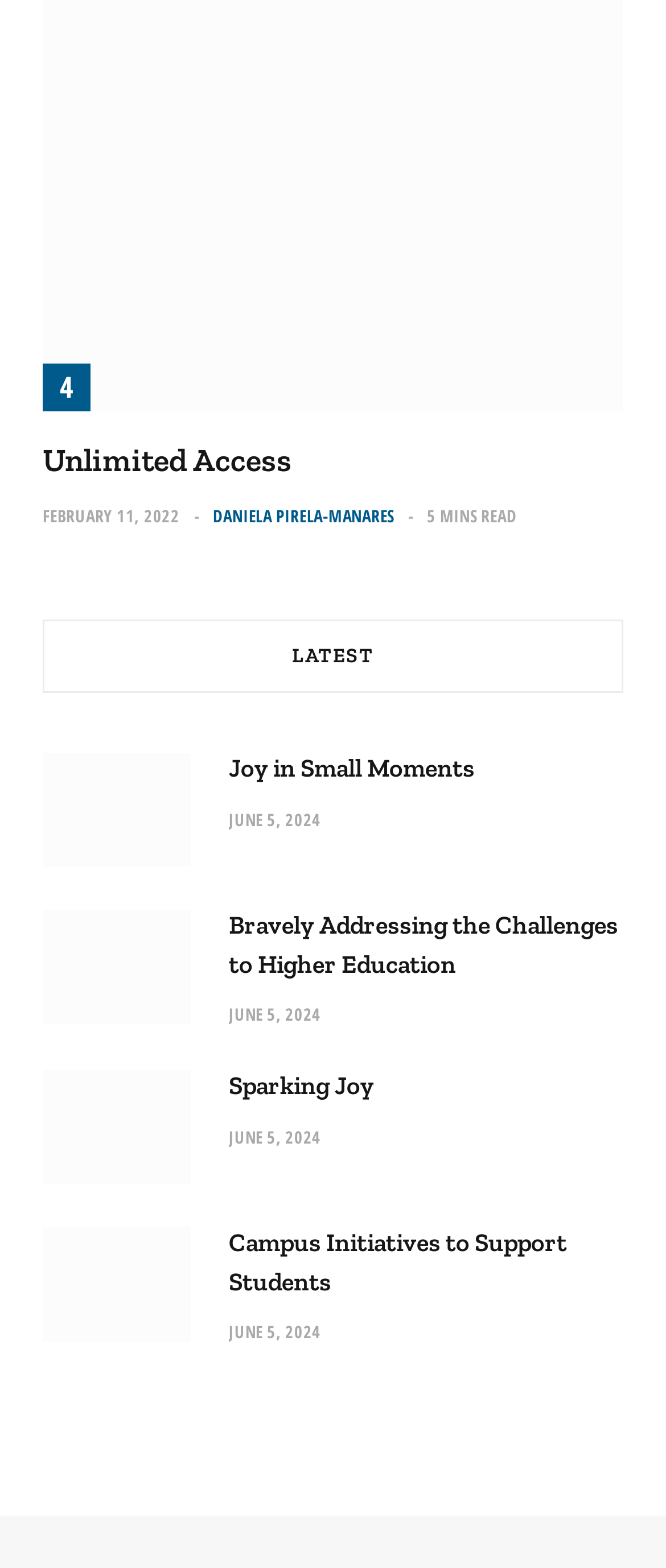Please provide the bounding box coordinates for the element that needs to be clicked to perform the following instruction: "read about World Demolition Awards 2011". The coordinates should be given as four float numbers between 0 and 1, i.e., [left, top, right, bottom].

None